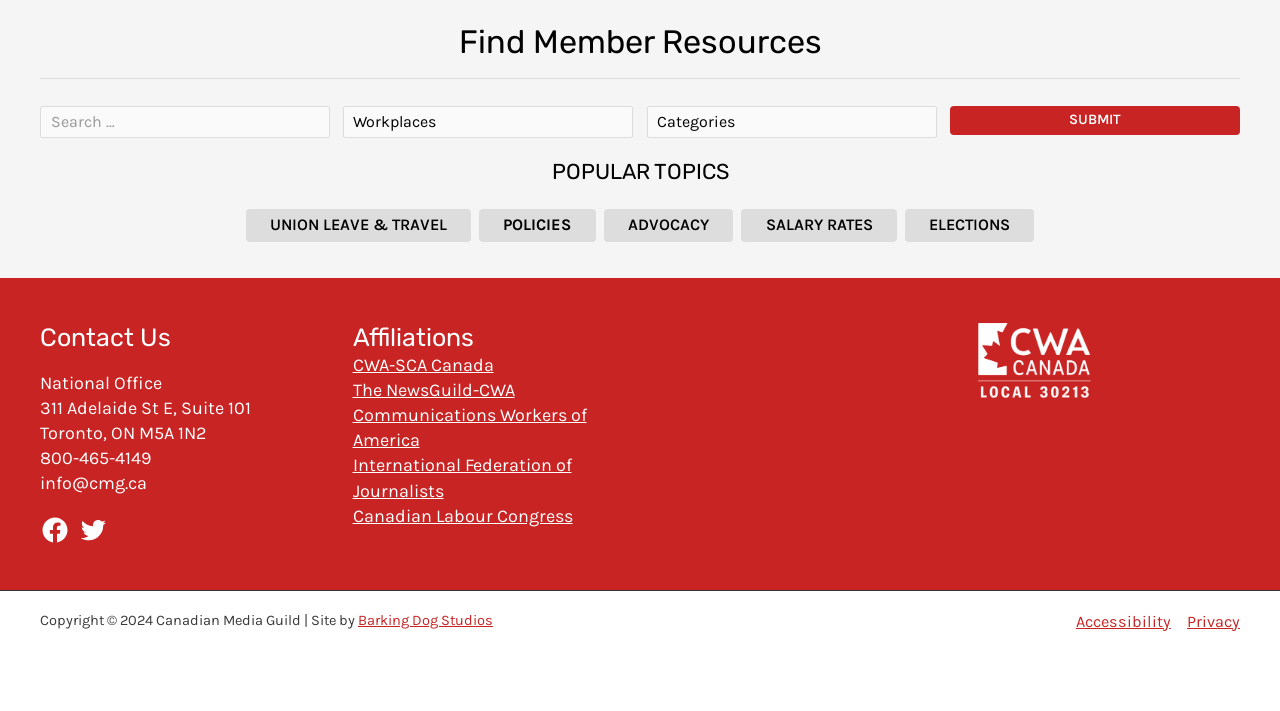Given the element description: "aria-label="Search Button"", predict the bounding box coordinates of this UI element. The coordinates must be four float numbers between 0 and 1, given as [left, top, right, bottom].

None